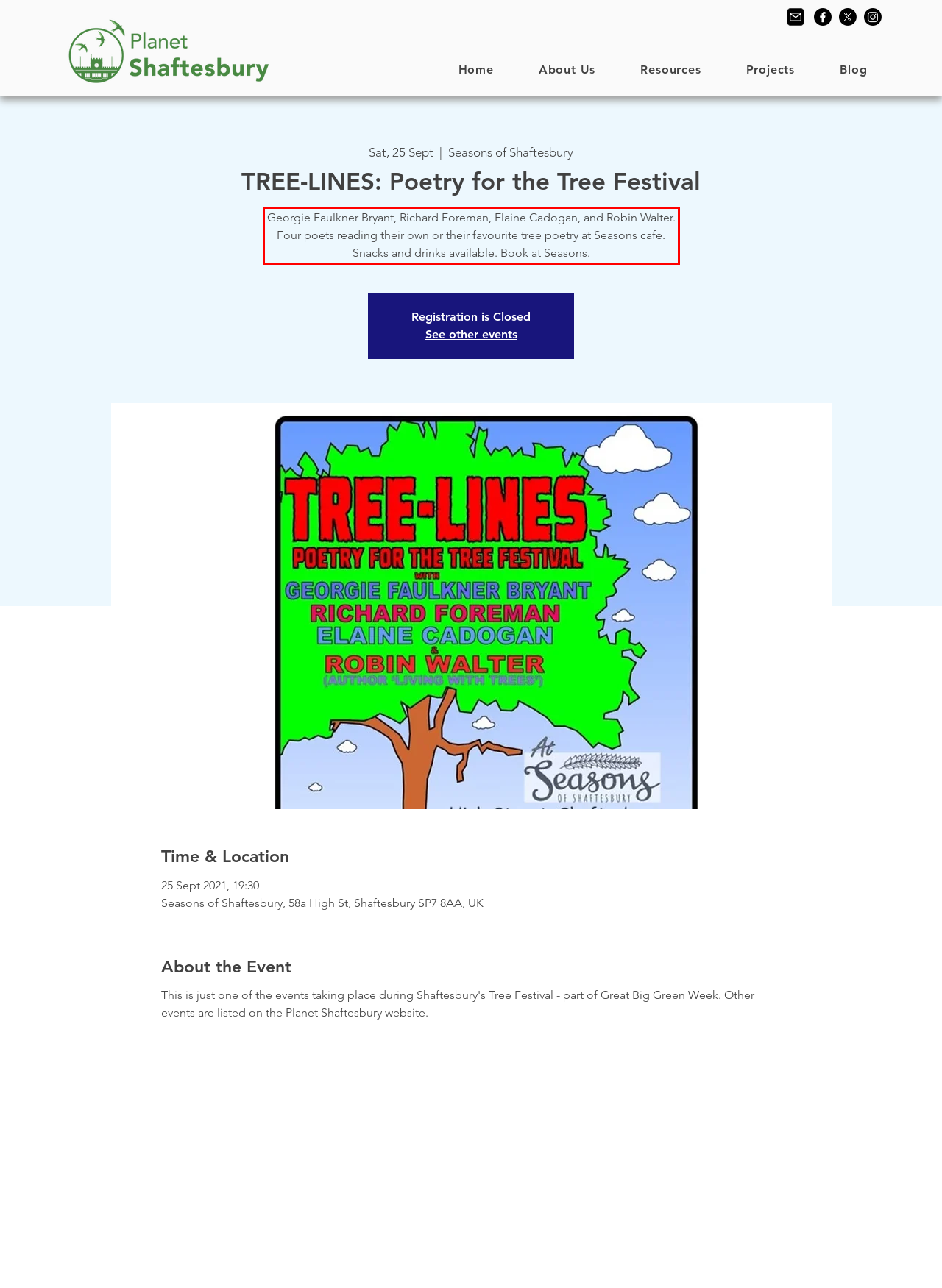Please use OCR to extract the text content from the red bounding box in the provided webpage screenshot.

Georgie Faulkner Bryant, Richard Foreman, Elaine Cadogan, and Robin Walter. Four poets reading their own or their favourite tree poetry at Seasons cafe. Snacks and drinks available. Book at Seasons.